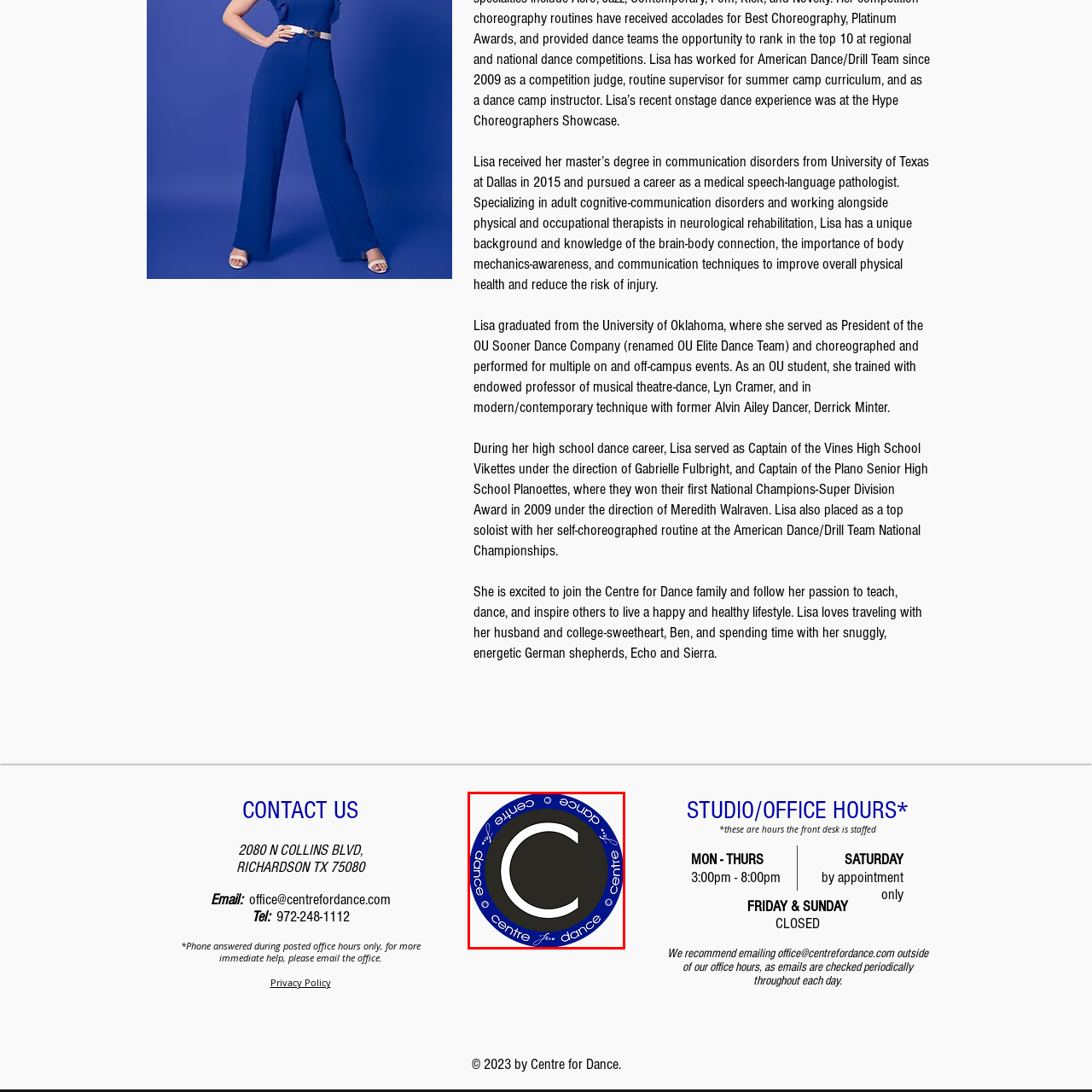What is emphasized by the text in the blue border of the logo?
Observe the image enclosed by the red boundary and respond with a one-word or short-phrase answer.

Dance and movement